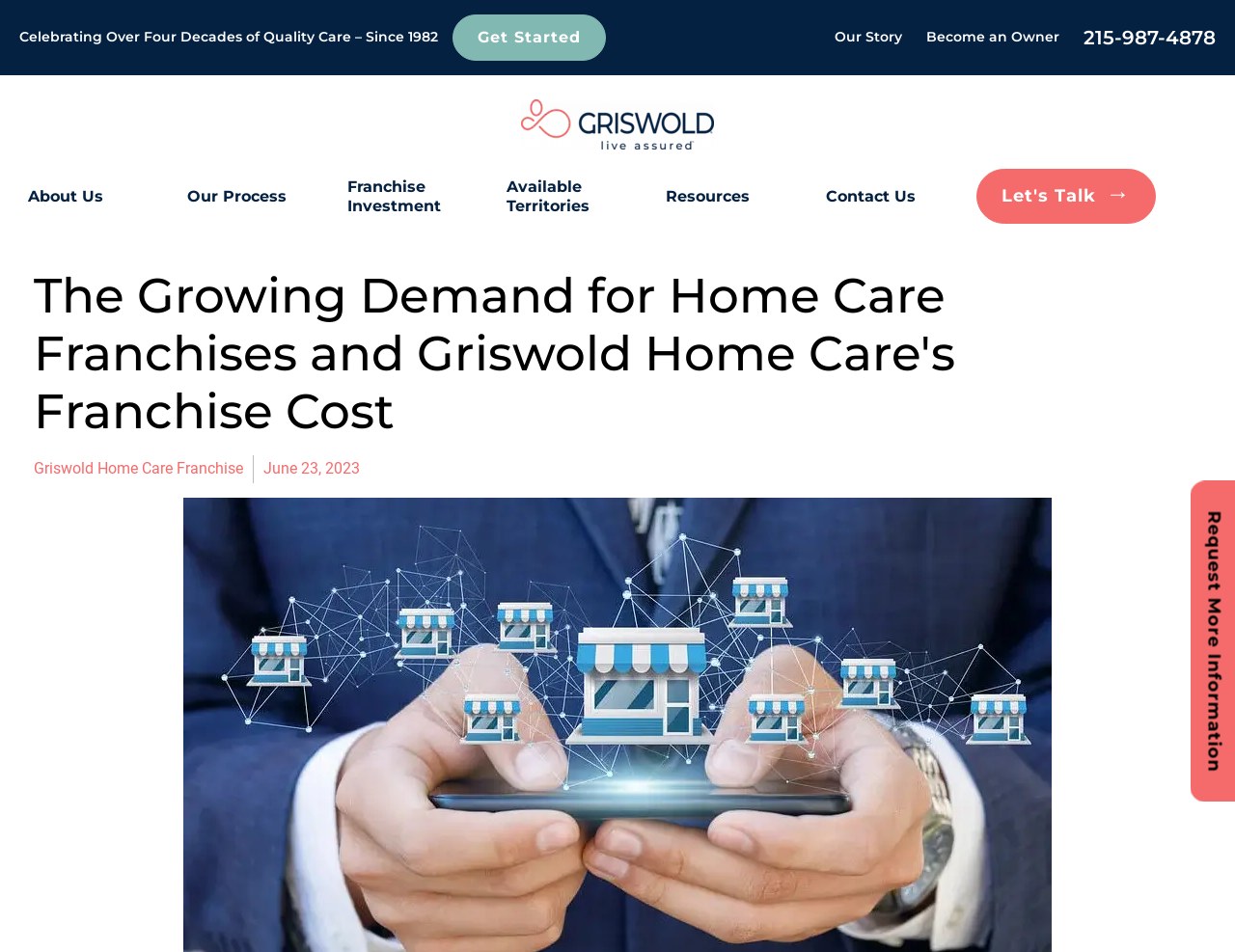Determine the bounding box coordinates of the region to click in order to accomplish the following instruction: "Click Get Started". Provide the coordinates as four float numbers between 0 and 1, specifically [left, top, right, bottom].

[0.366, 0.015, 0.491, 0.064]